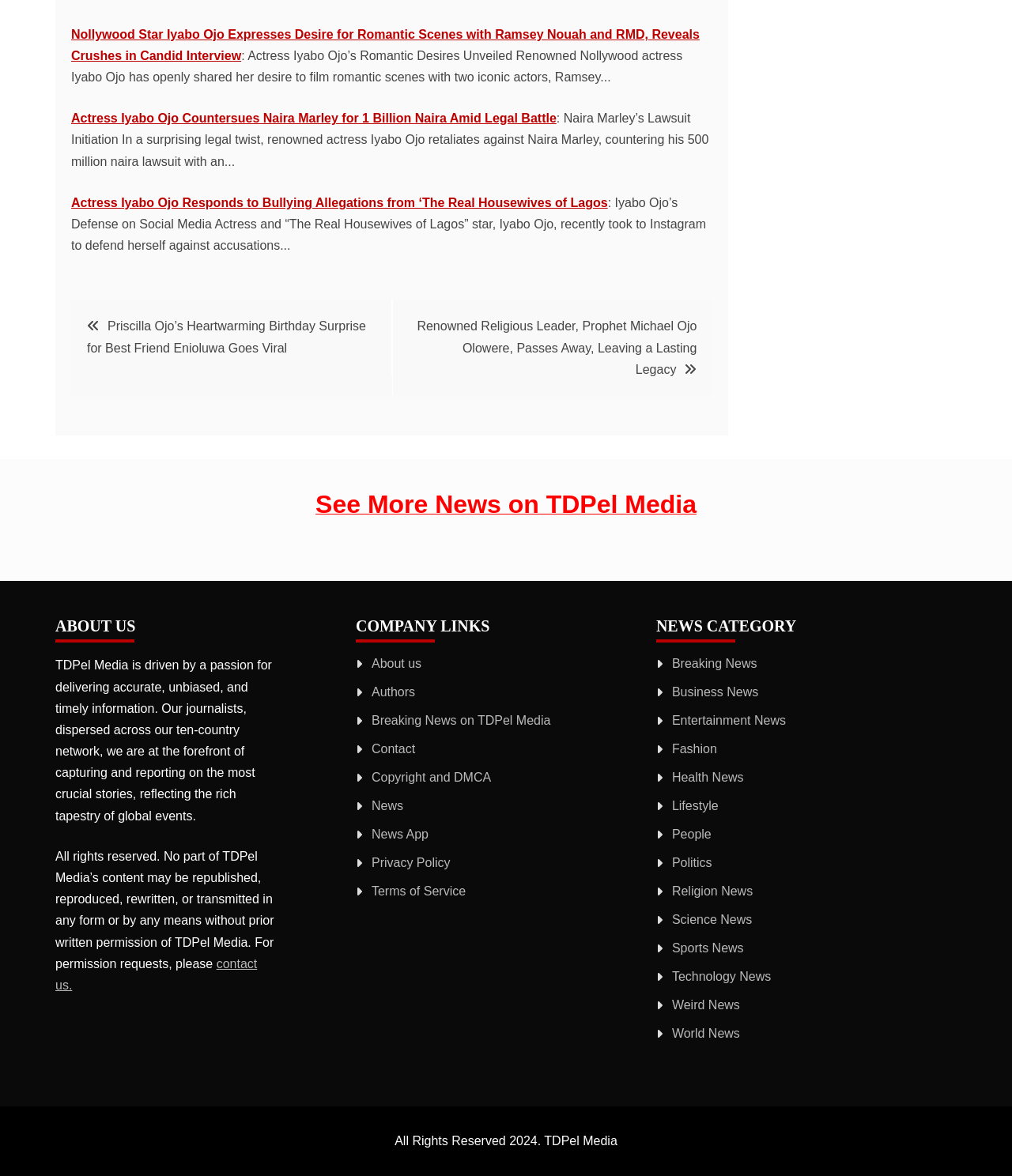Determine the bounding box coordinates for the area that should be clicked to carry out the following instruction: "Learn about TDPel Media".

[0.055, 0.521, 0.273, 0.547]